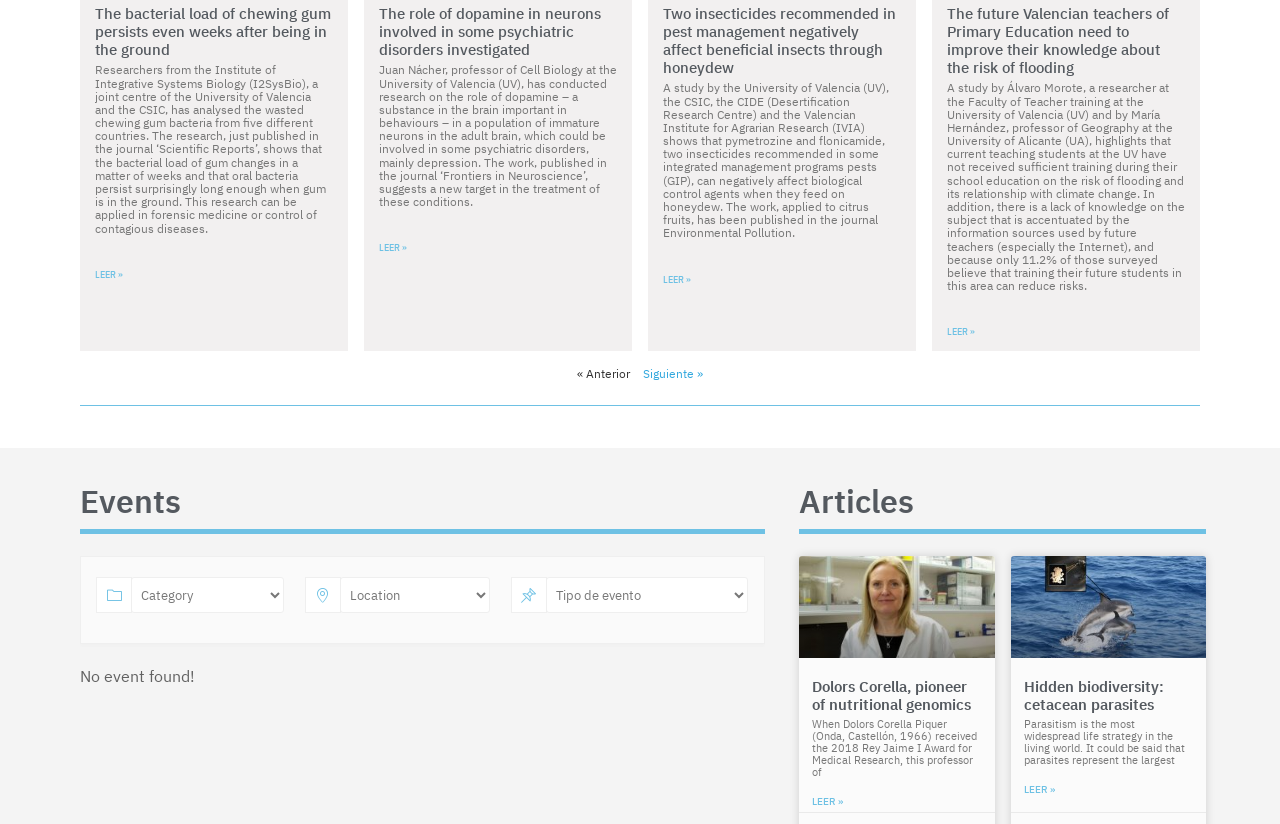Bounding box coordinates must be specified in the format (top-left x, top-left y, bottom-right x, bottom-right y). All values should be floating point numbers between 0 and 1. What are the bounding box coordinates of the UI element described as: parent_node: Hidden biodiversity: cetacean parasites

[0.789, 0.675, 0.942, 0.799]